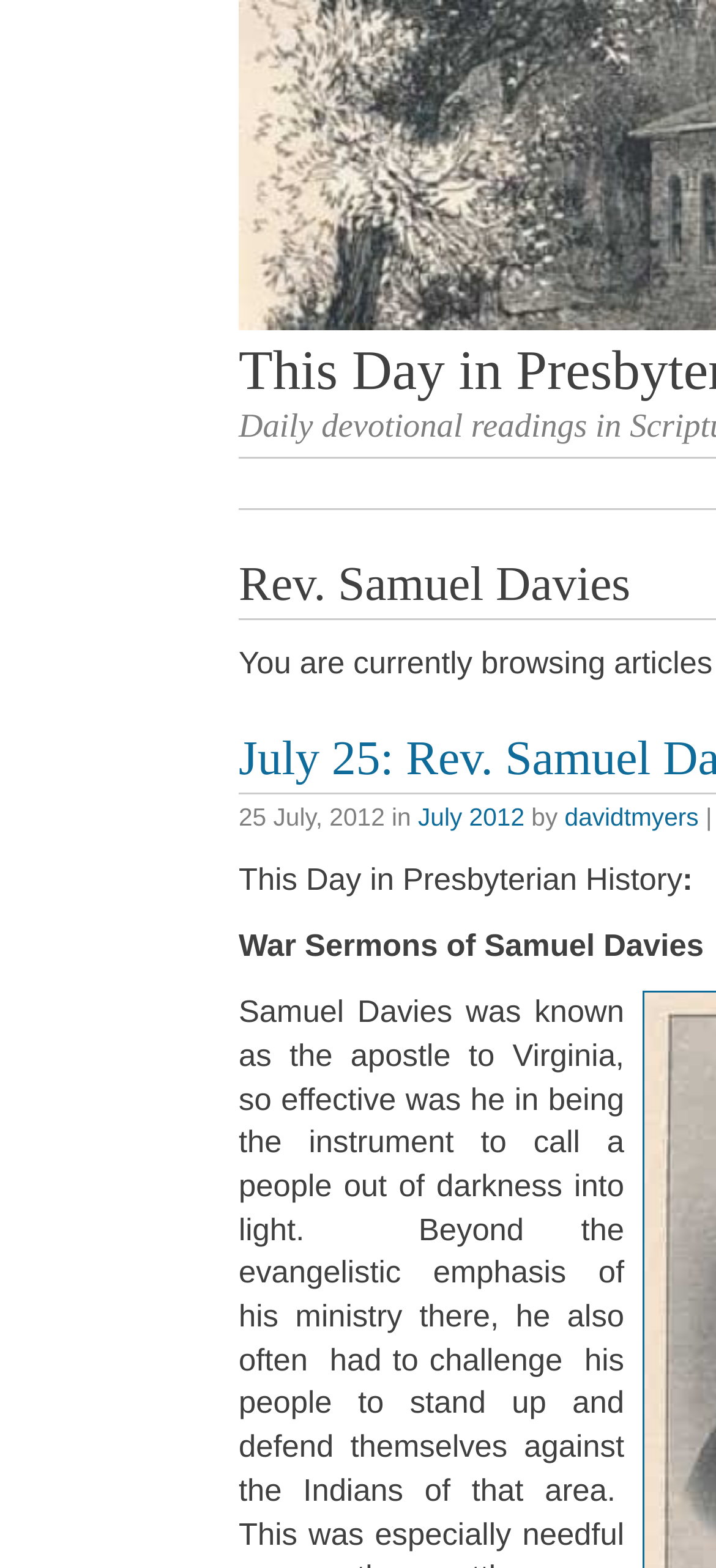Determine the bounding box coordinates for the UI element with the following description: "July 2012". The coordinates should be four float numbers between 0 and 1, represented as [left, top, right, bottom].

[0.584, 0.506, 0.732, 0.524]